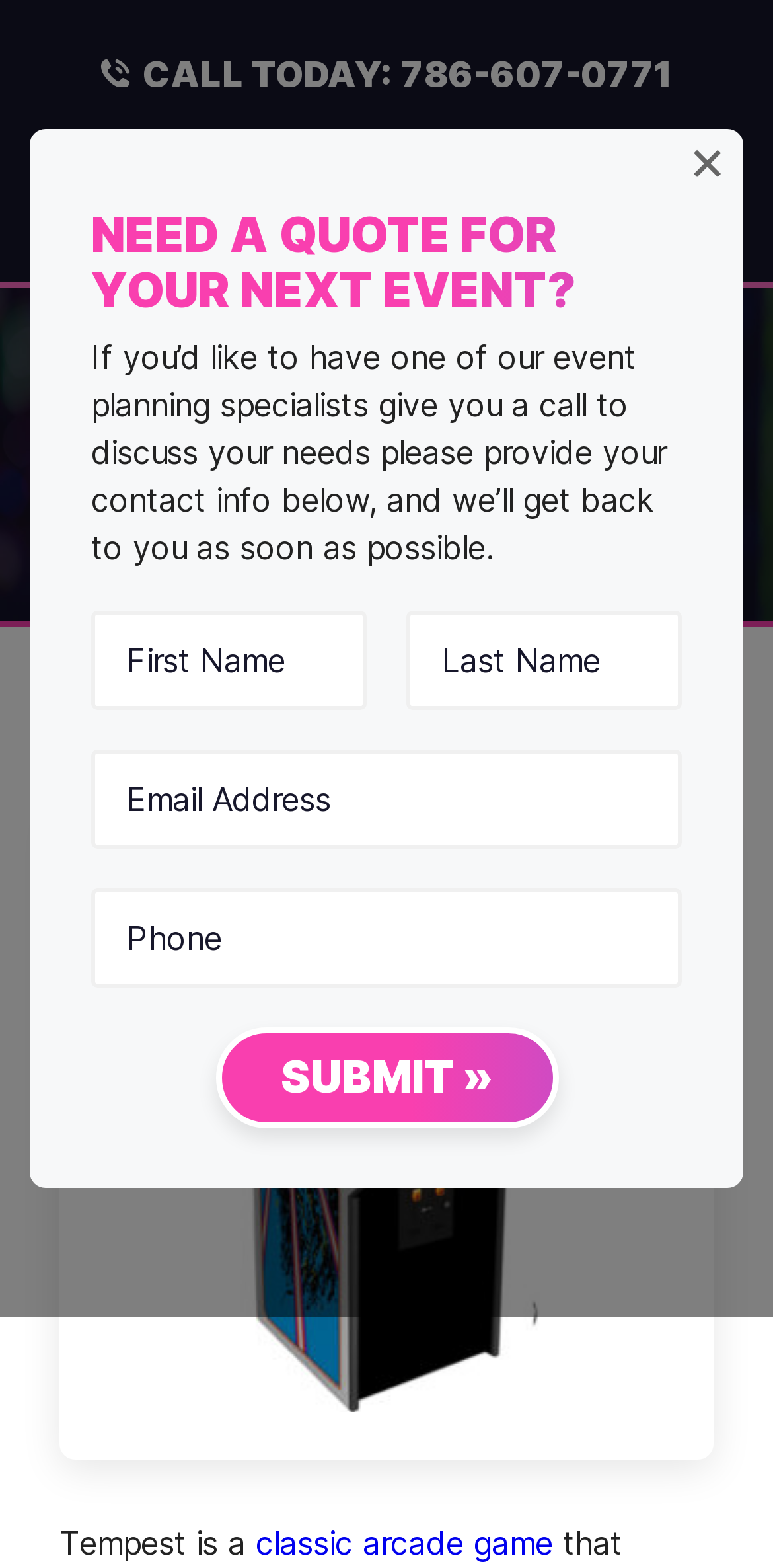Please identify the bounding box coordinates of the element's region that needs to be clicked to fulfill the following instruction: "Click the 'Our Games' link". The bounding box coordinates should consist of four float numbers between 0 and 1, i.e., [left, top, right, bottom].

[0.077, 0.466, 0.285, 0.491]